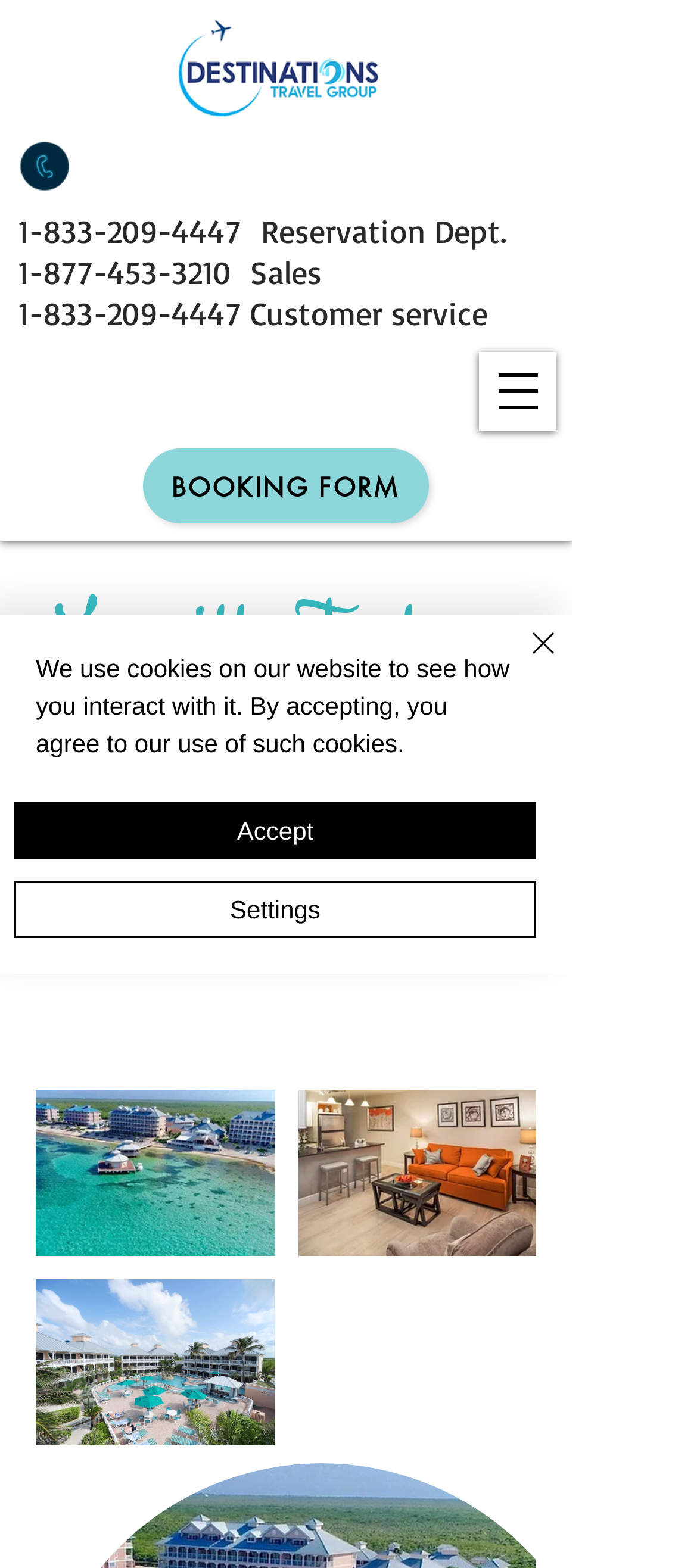Provide the bounding box coordinates, formatted as (top-left x, top-left y, bottom-right x, bottom-right y), with all values being floating point numbers between 0 and 1. Identify the bounding box of the UI element that matches the description: BOOKING FORM

[0.205, 0.286, 0.615, 0.334]